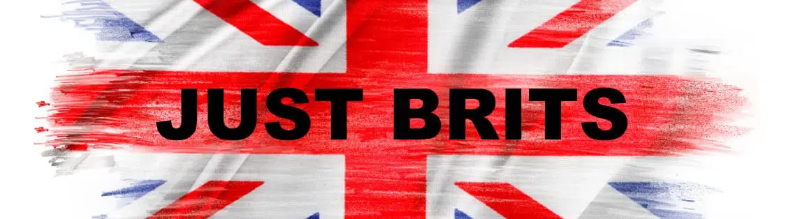Generate an in-depth description of the image.

The image prominently features the phrase "JUST BRITS" rendered in bold, black typography against a vibrant backdrop combining elements of the Union Jack. The flag's iconic red, white, and blue colors are artistically blended, creating a dynamic and patriotic effect. This design encapsulates a sense of national pride and identity, making it particularly evocative for content related to British culture or themes. The overall aesthetic conveys a modern and energetic approach, appealing to viewers interested in topics concerning Britain.